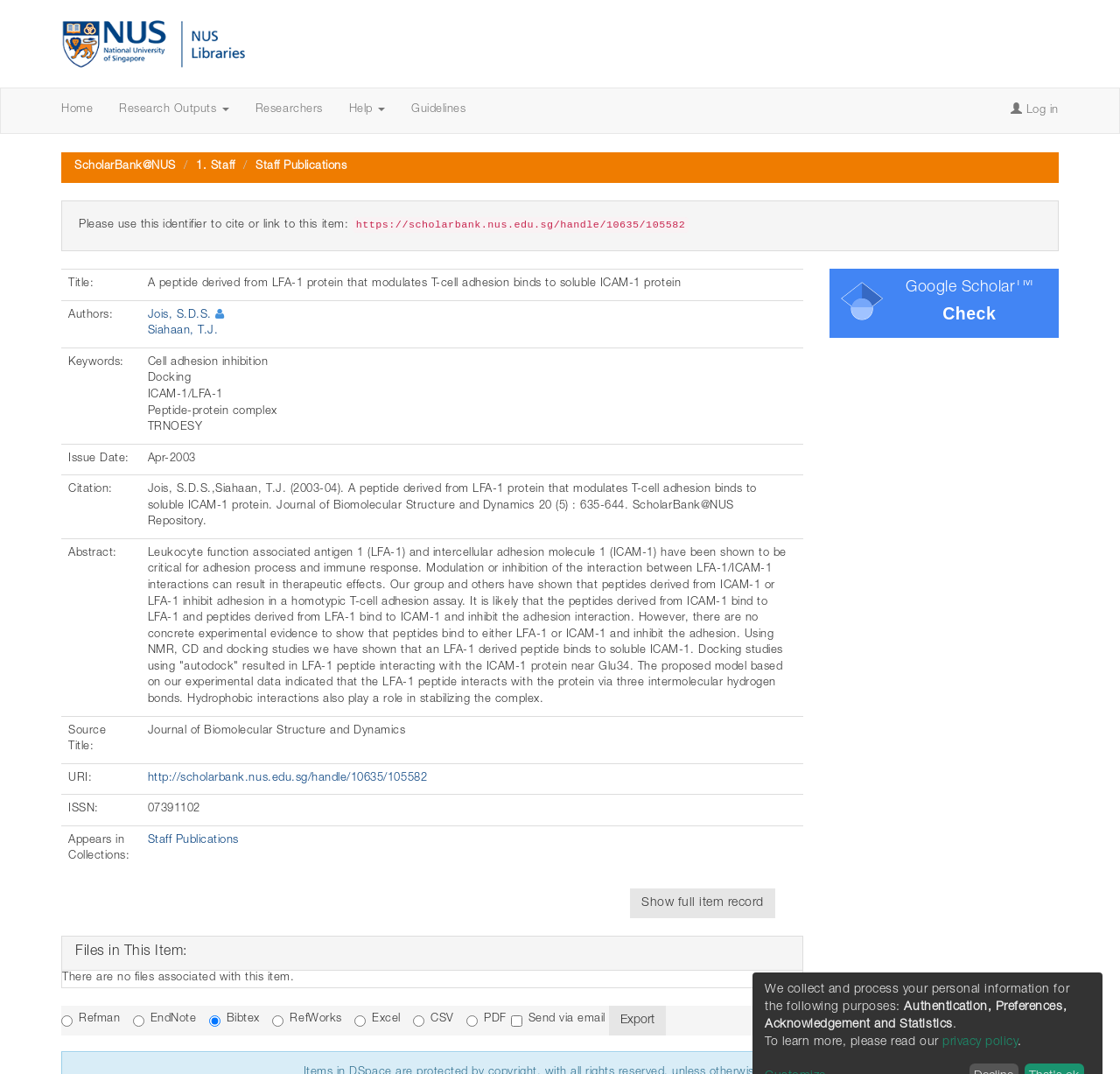Specify the bounding box coordinates of the element's area that should be clicked to execute the given instruction: "Check the item on Google Scholar". The coordinates should be four float numbers between 0 and 1, i.e., [left, top, right, bottom].

[0.842, 0.283, 0.889, 0.301]